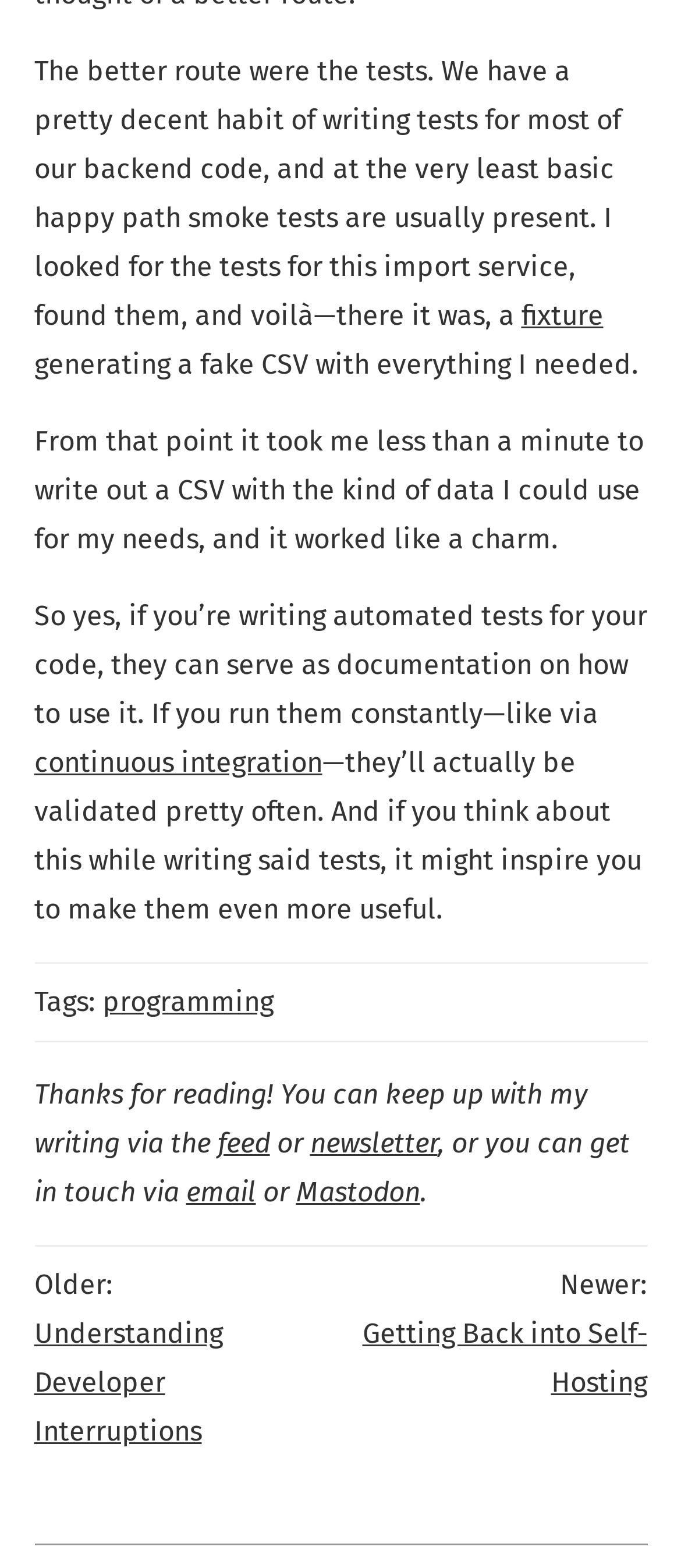Determine the coordinates of the bounding box for the clickable area needed to execute this instruction: "subscribe to the newsletter".

[0.455, 0.718, 0.642, 0.739]